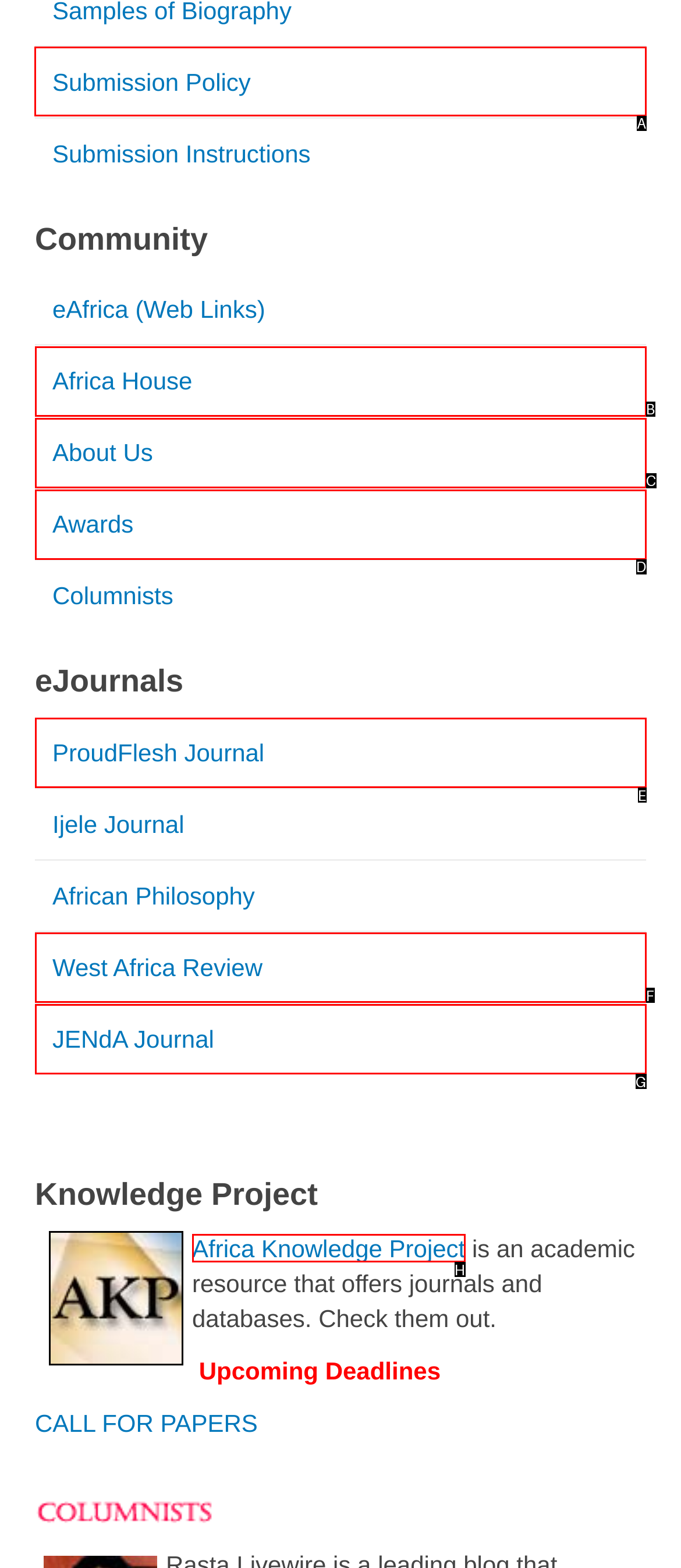Choose the HTML element that should be clicked to achieve this task: View Submission Policy
Respond with the letter of the correct choice.

A